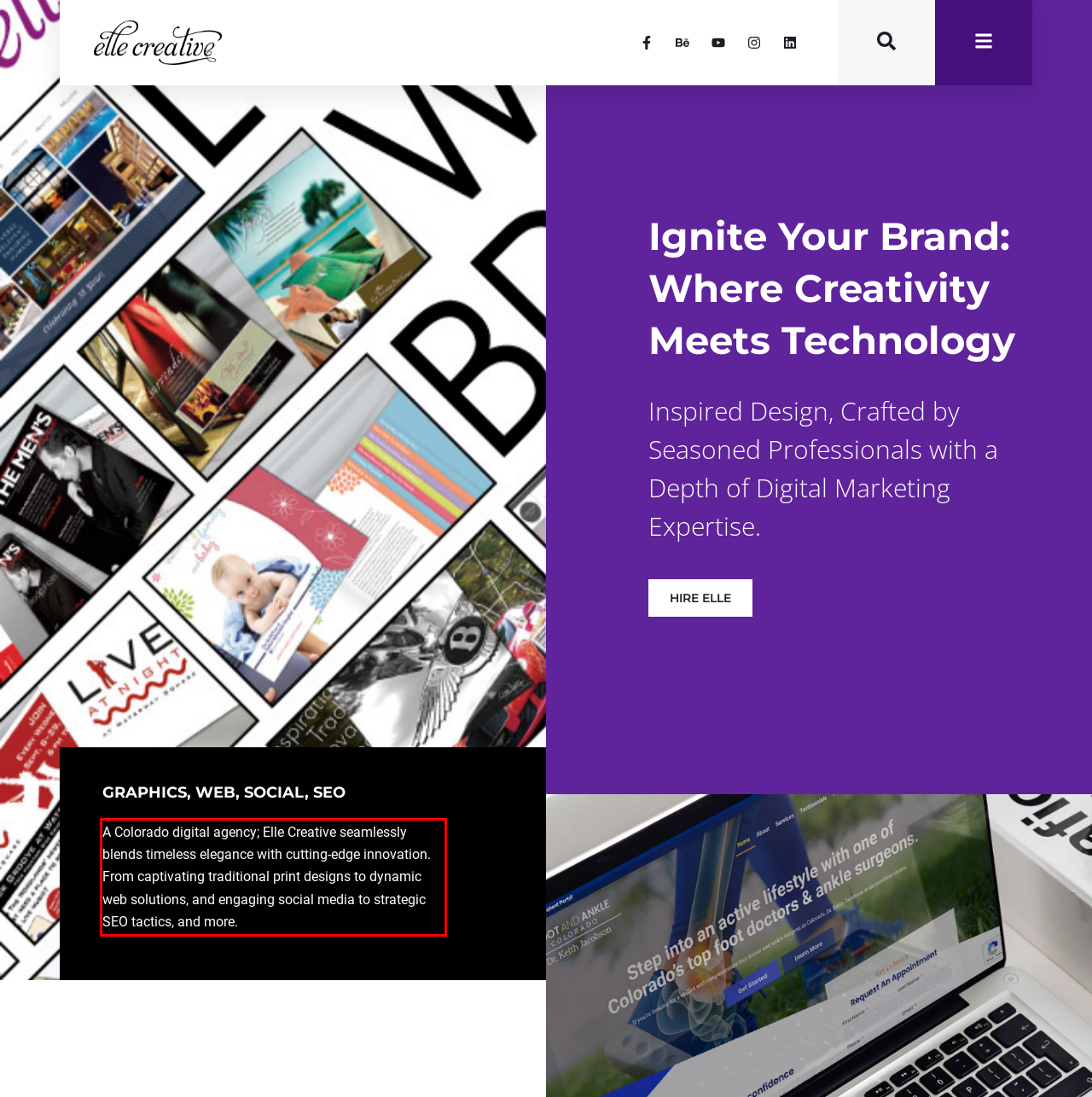There is a UI element on the webpage screenshot marked by a red bounding box. Extract and generate the text content from within this red box.

A Colorado digital agency; Elle Creative seamlessly blends timeless elegance with cutting-edge innovation. From captivating traditional print designs to dynamic web solutions, and engaging social media to strategic SEO tactics, and more.